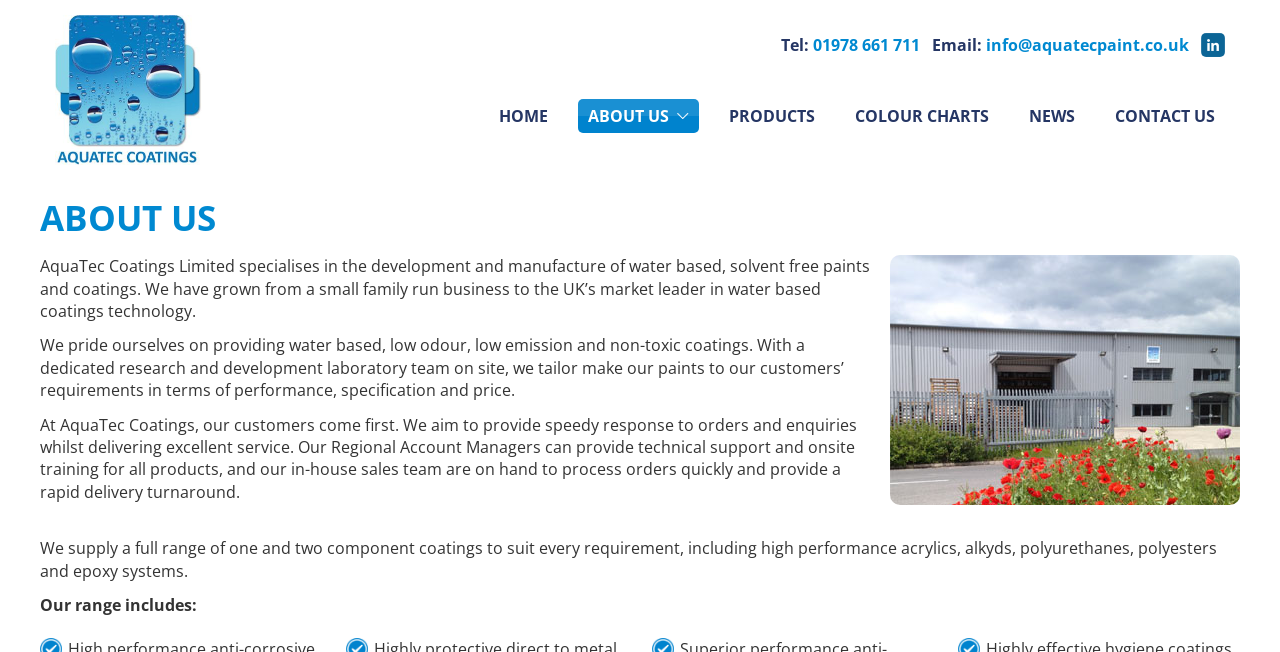Can you give a detailed response to the following question using the information from the image? What type of coatings does the company specialize in?

I found this information by reading the first paragraph of the 'About Us' section, which states that the company specializes in the development and manufacture of water based, solvent free paints and coatings.